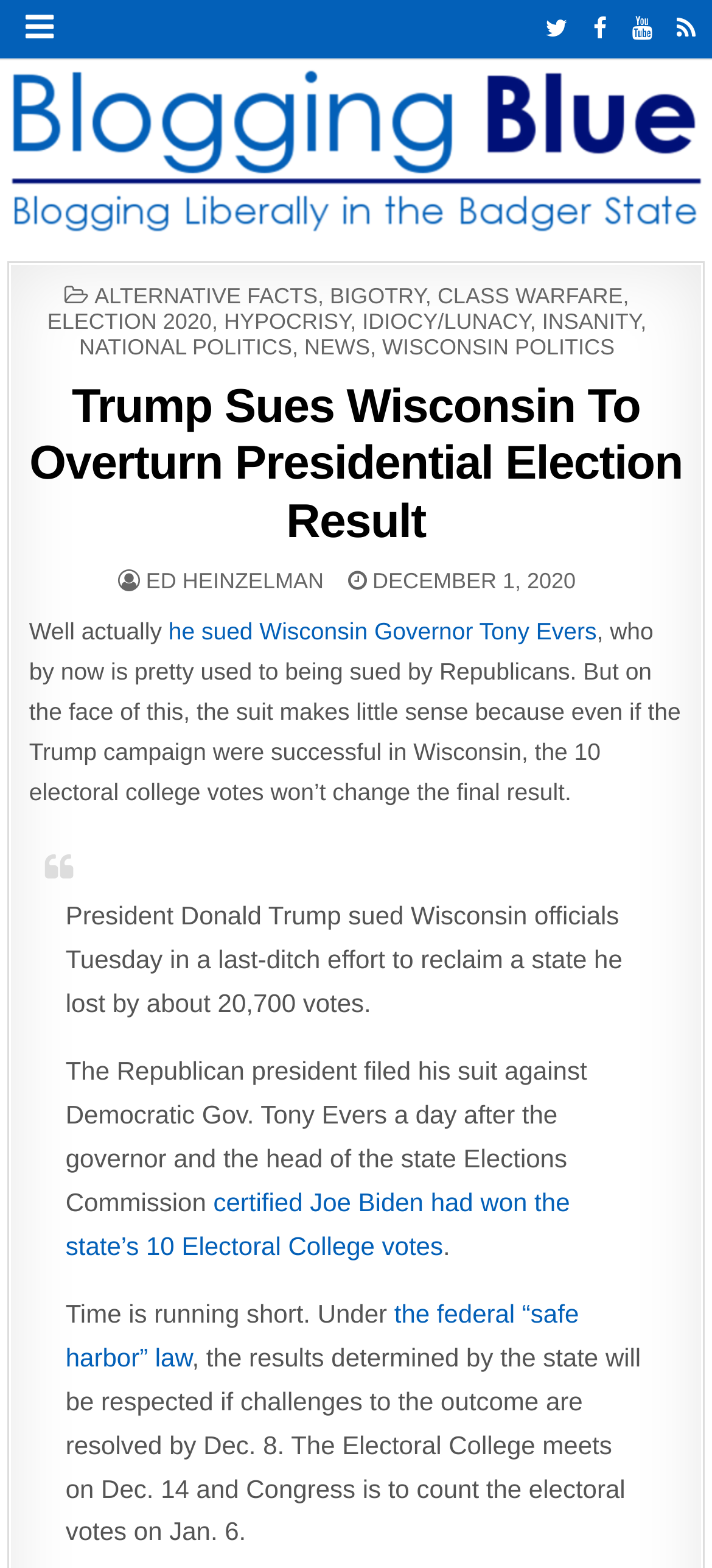Determine the bounding box coordinates for the region that must be clicked to execute the following instruction: "Click on Twitter link".

[0.757, 0.007, 0.806, 0.029]